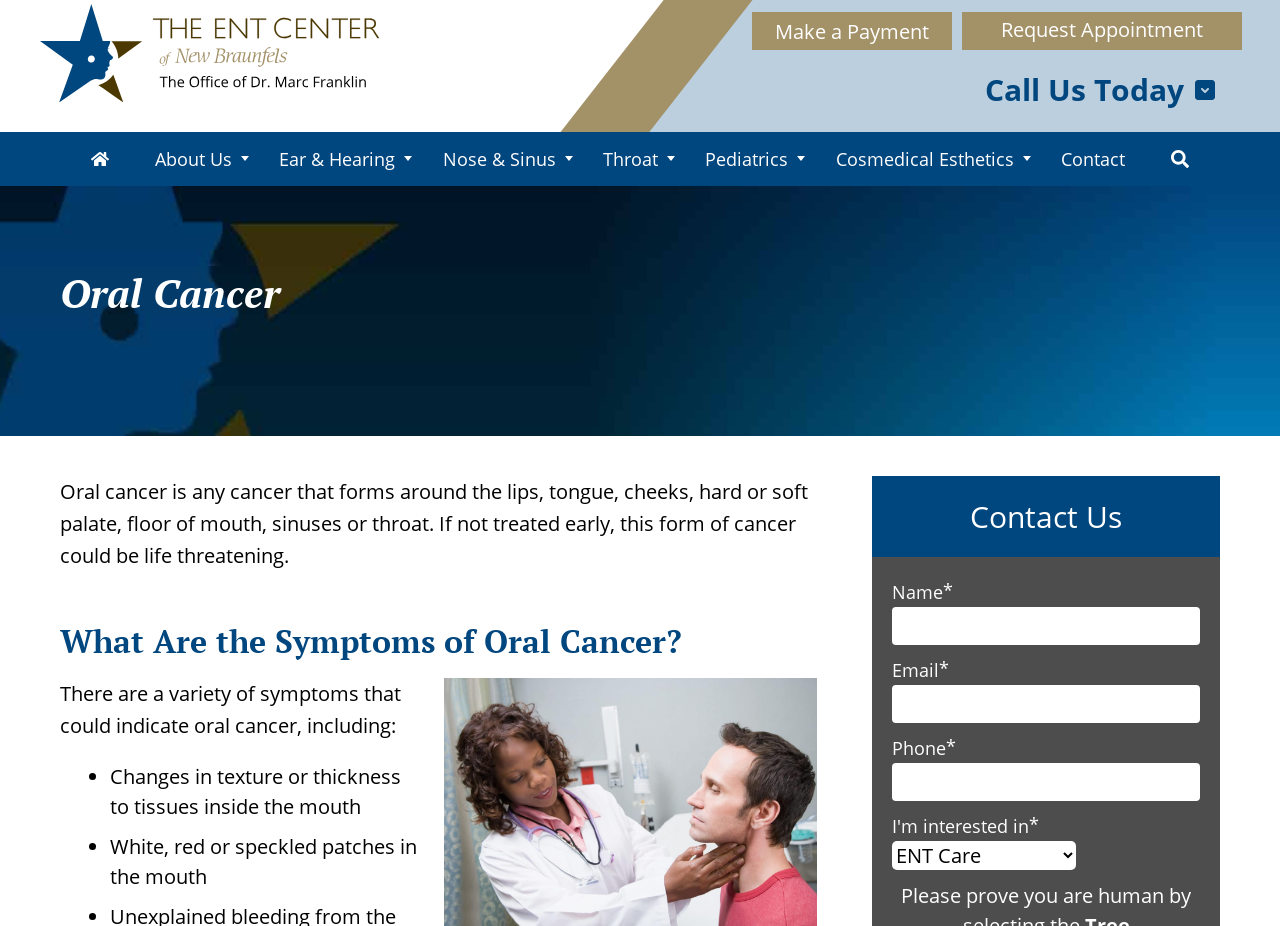Explain in detail what is displayed on the webpage.

The webpage is about oral cancer, specifically providing information on its definition, symptoms, and contact details for the ENT Center of New Braunfels. 

At the top of the page, there is a logo image and a link to the homepage. Below this, there is a horizontal menu bar with several menu items, including "Home", "About Us", "Ear & Hearing", "Nose & Sinus", "Throat", "Pediatrics", "Cosmedical Esthetics", "Contact", and "Search". 

On the left side of the page, there is a heading "Oral Cancer" followed by a paragraph of text that defines oral cancer and its potential consequences if left untreated. 

Below this, there is a heading "What Are the Symptoms of Oral Cancer?" followed by a list of symptoms, including changes in texture or thickness to tissues inside the mouth and white, red, or speckled patches in the mouth. 

On the right side of the page, there is a section with a heading "Contact Us" that contains a form with fields for name, email, phone, and a dropdown menu to select the reason for contact. 

Additionally, there are two buttons, "Request Appointment" and "Make a Payment", located near the top of the page, and a disclosure triangle with the text "Call Us Today" that expands to reveal a phone number and an image.